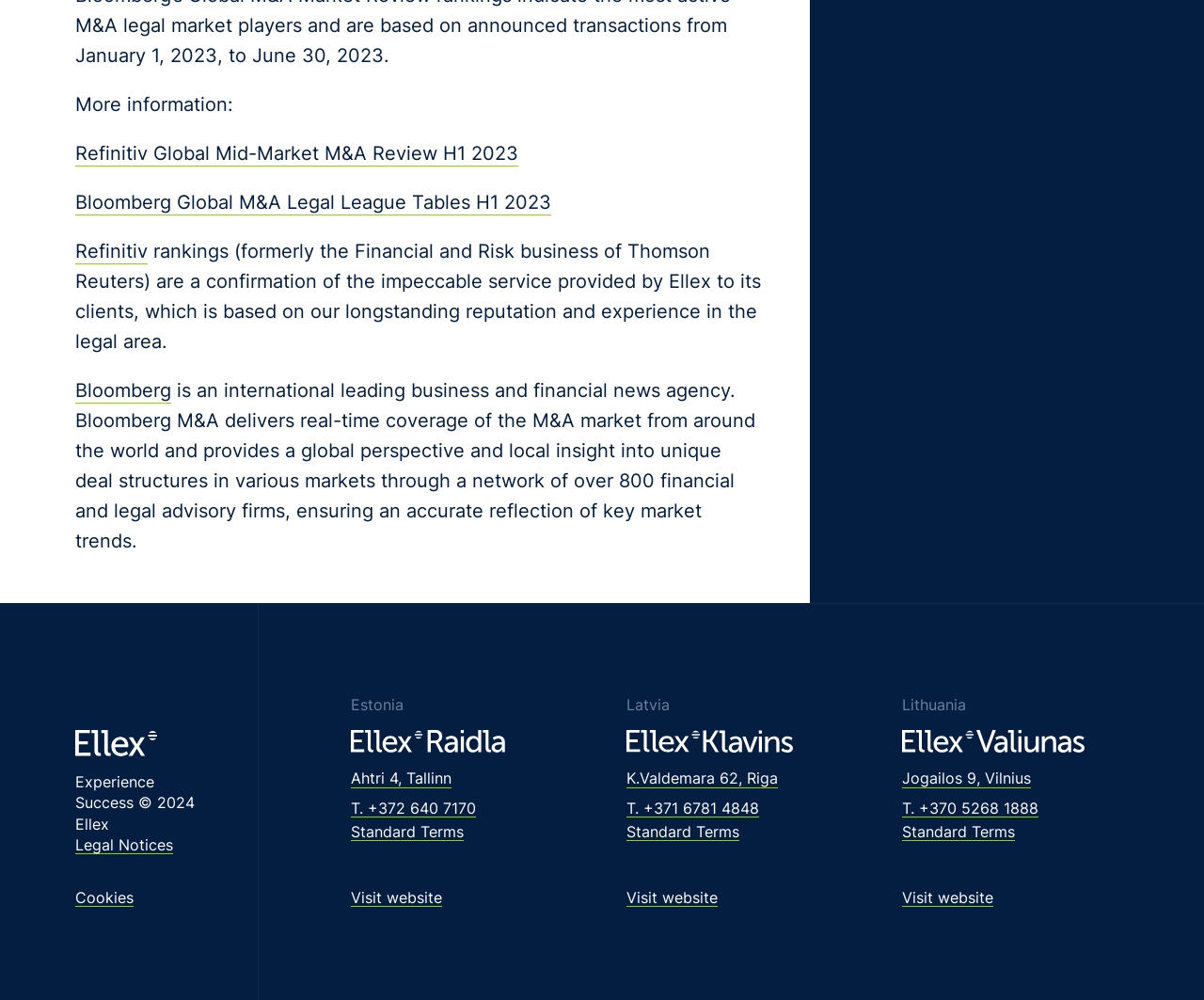How many countries are listed on the webpage?
Please craft a detailed and exhaustive response to the question.

The countries listed on the webpage are Estonia, Latvia, and Lithuania, which can be found in the StaticText elements with bounding box coordinates [0.291, 0.695, 0.335, 0.714], [0.52, 0.695, 0.556, 0.714], and [0.749, 0.695, 0.802, 0.714] respectively.